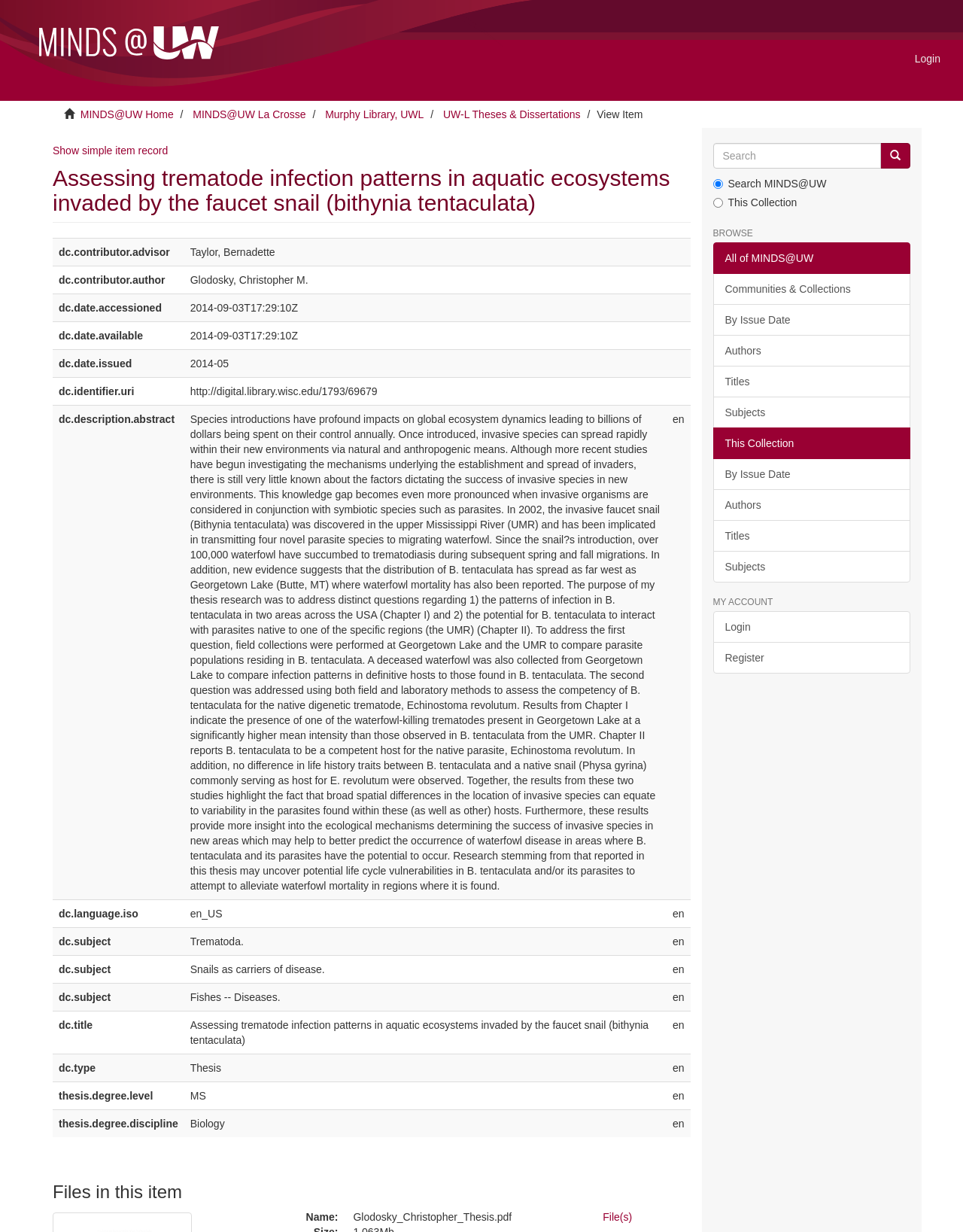Please give a one-word or short phrase response to the following question: 
What is the file name of the thesis?

Glodosky_Christopher_Thesis.pdf